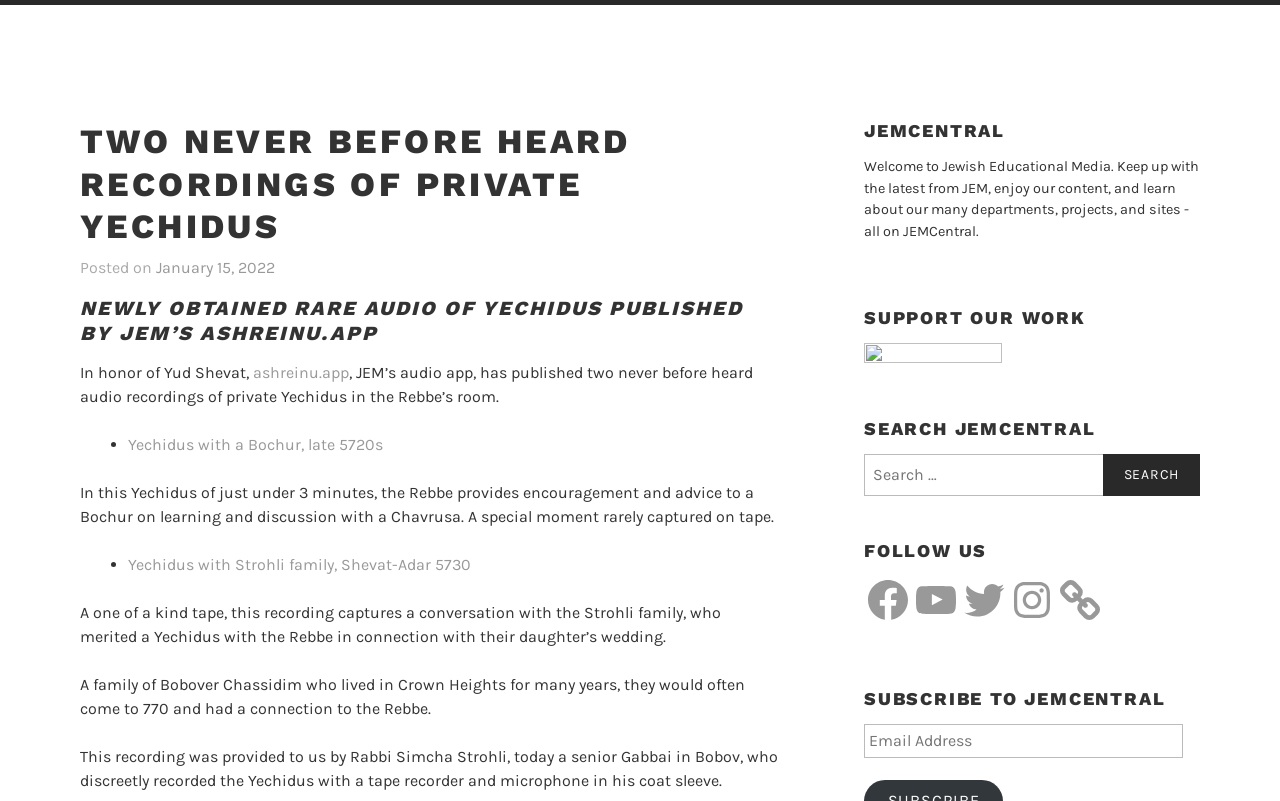How many social media platforms are listed in the 'FOLLOW US' section?
Craft a detailed and extensive response to the question.

I looked at the 'FOLLOW US' section and counted the social media platforms listed, which are Facebook, YouTube, Twitter, Instagram, and one more platform, and found that there are 5 platforms in total.